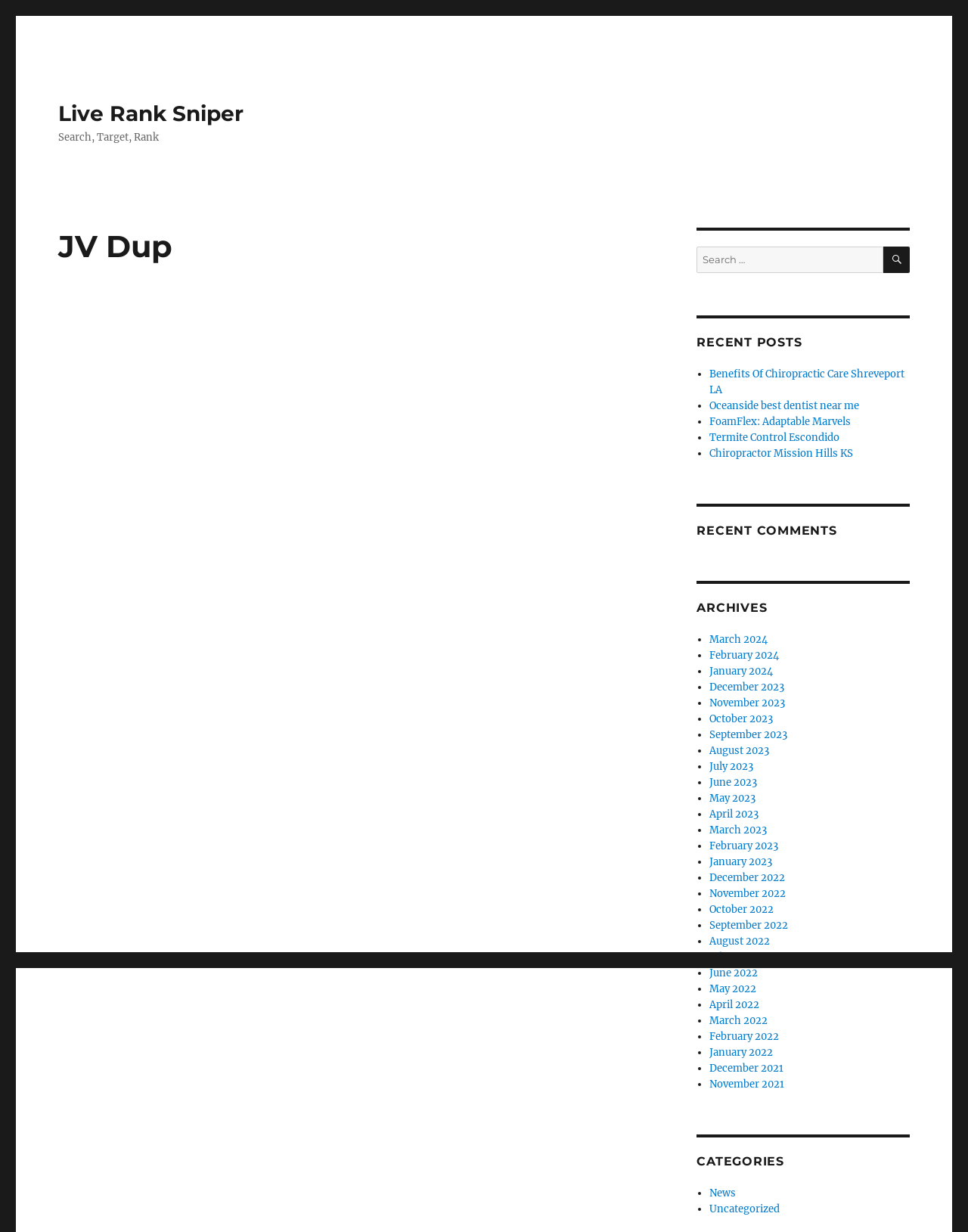What is the icon on the search button?
Identify the answer in the screenshot and reply with a single word or phrase.

Magnifying glass